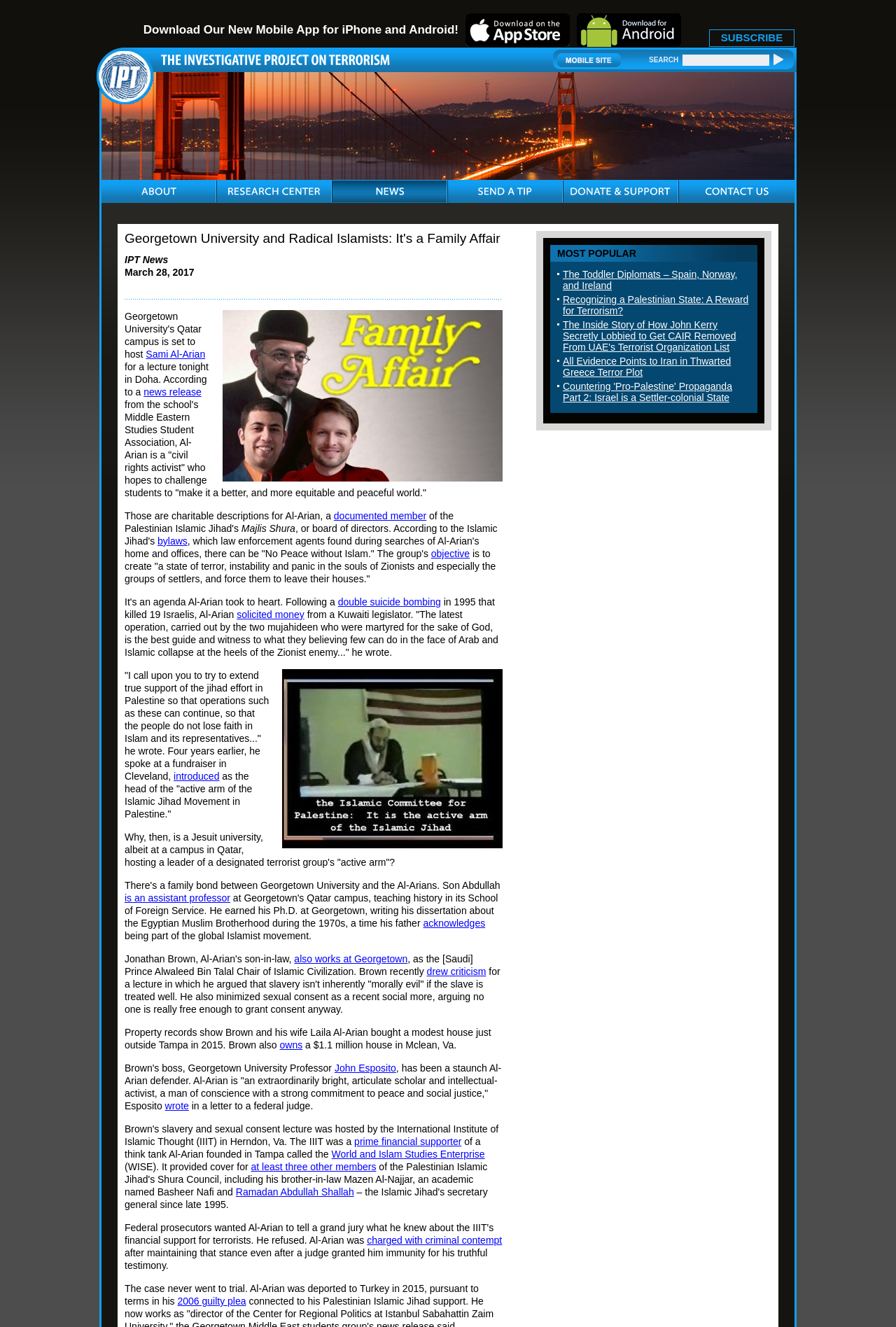Determine the bounding box coordinates of the element's region needed to click to follow the instruction: "Click on CONTACT US". Provide these coordinates as four float numbers between 0 and 1, formatted as [left, top, right, bottom].

[0.758, 0.136, 0.887, 0.153]